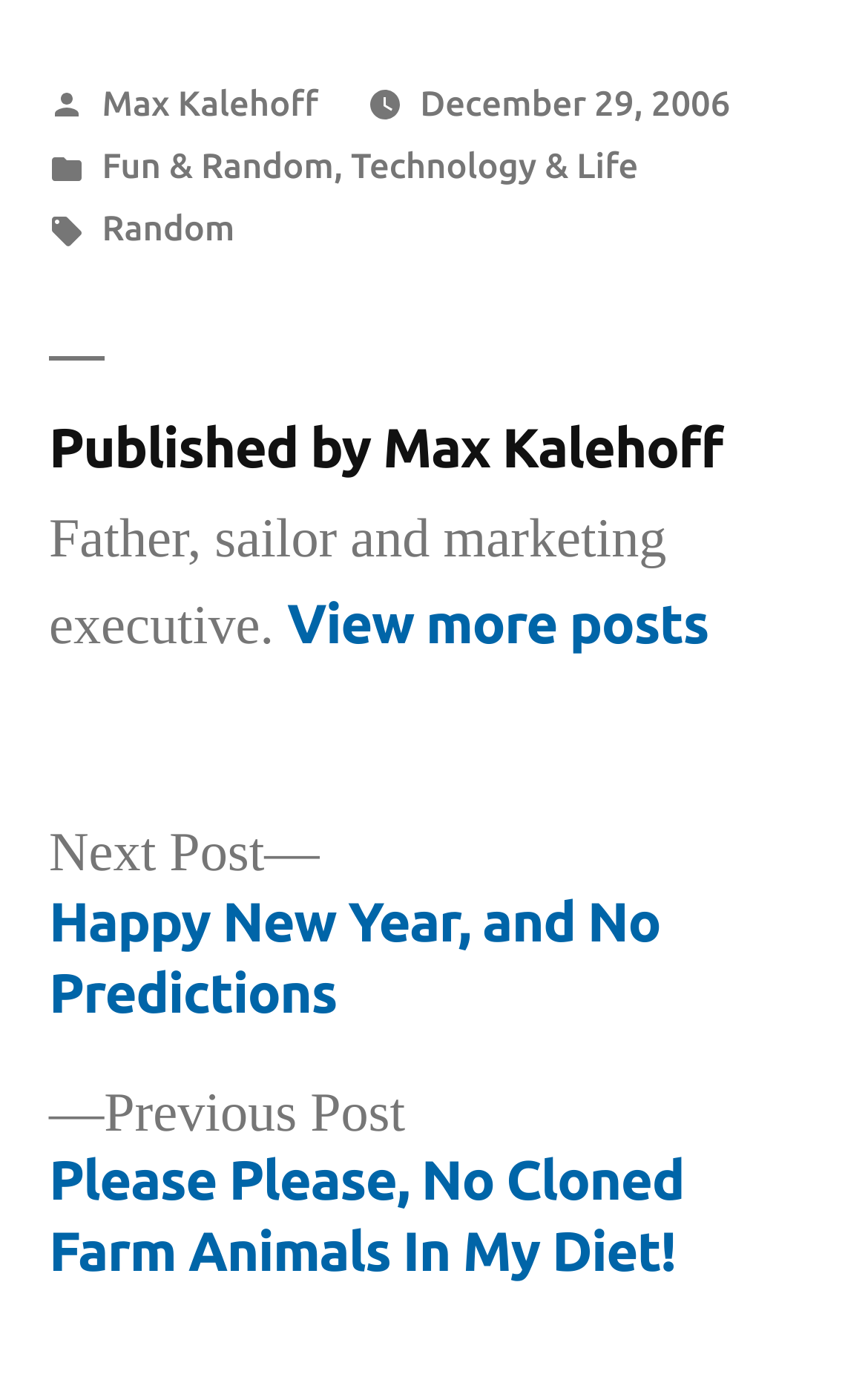Who is the author of the post?
Refer to the image and give a detailed answer to the question.

The author of the post is Max Kalehoff, which is indicated by the link 'Max Kalehoff' with the text 'Posted by' in the footer section.